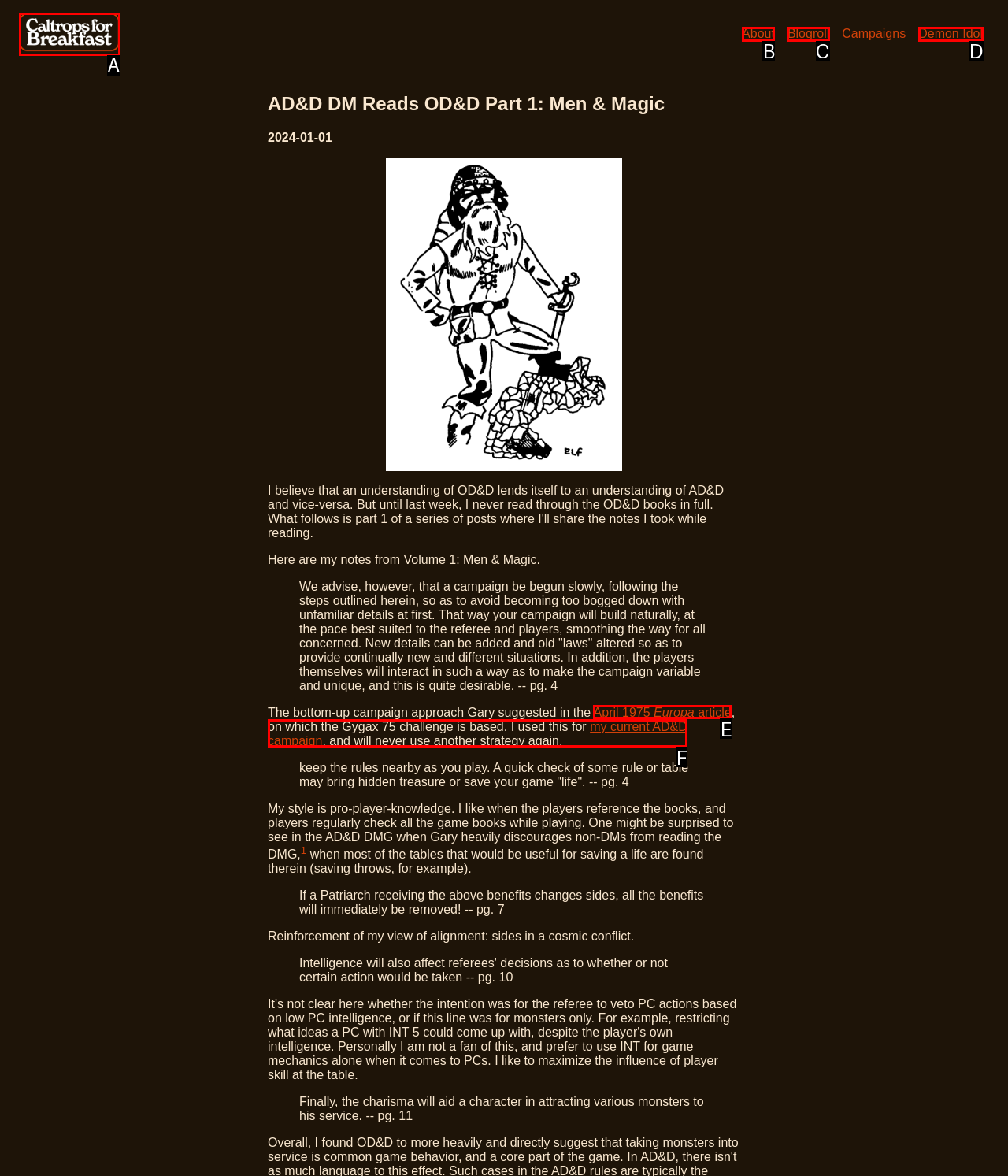With the provided description: my current AD&D campaign, select the most suitable HTML element. Respond with the letter of the selected option.

F